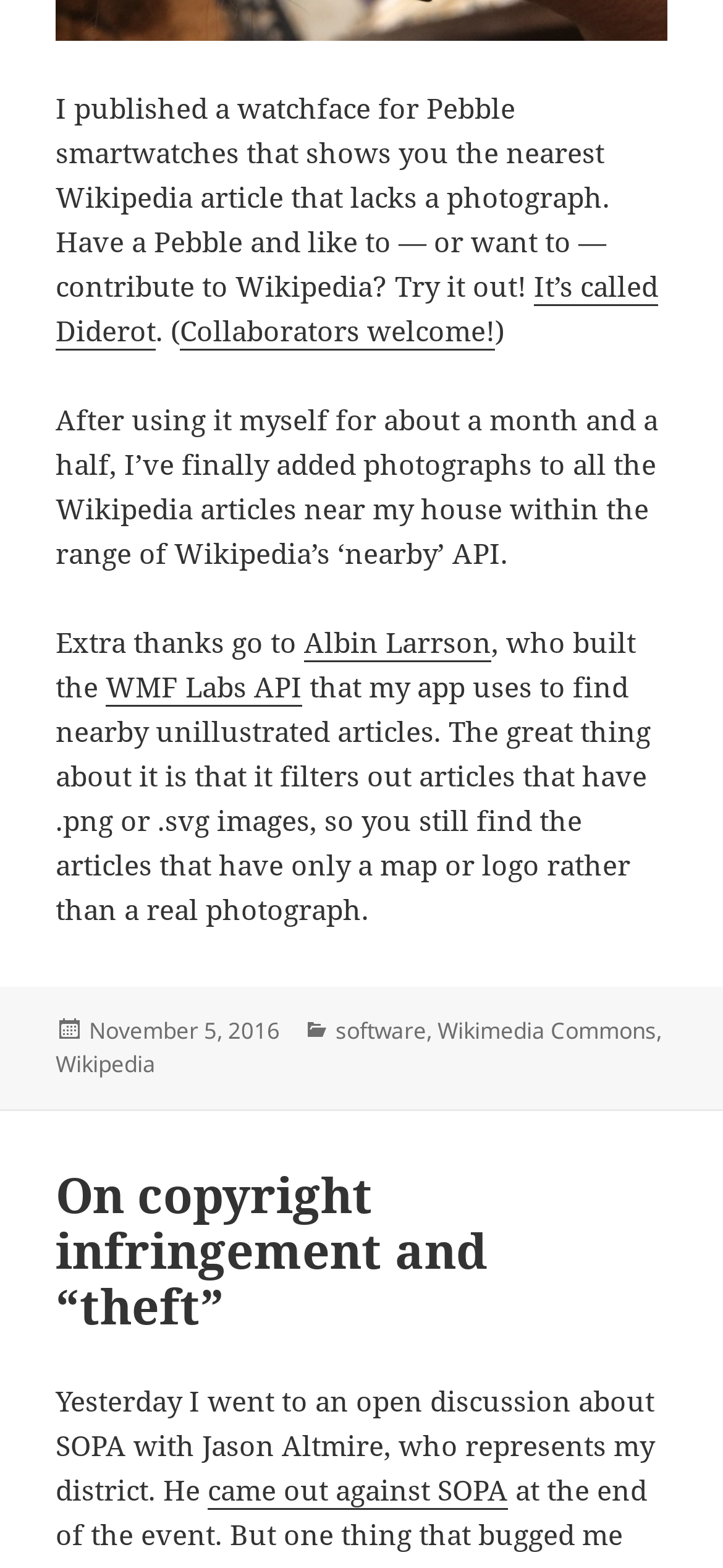Who built the WMF Labs API?
Using the image as a reference, answer with just one word or a short phrase.

Albin Larrson